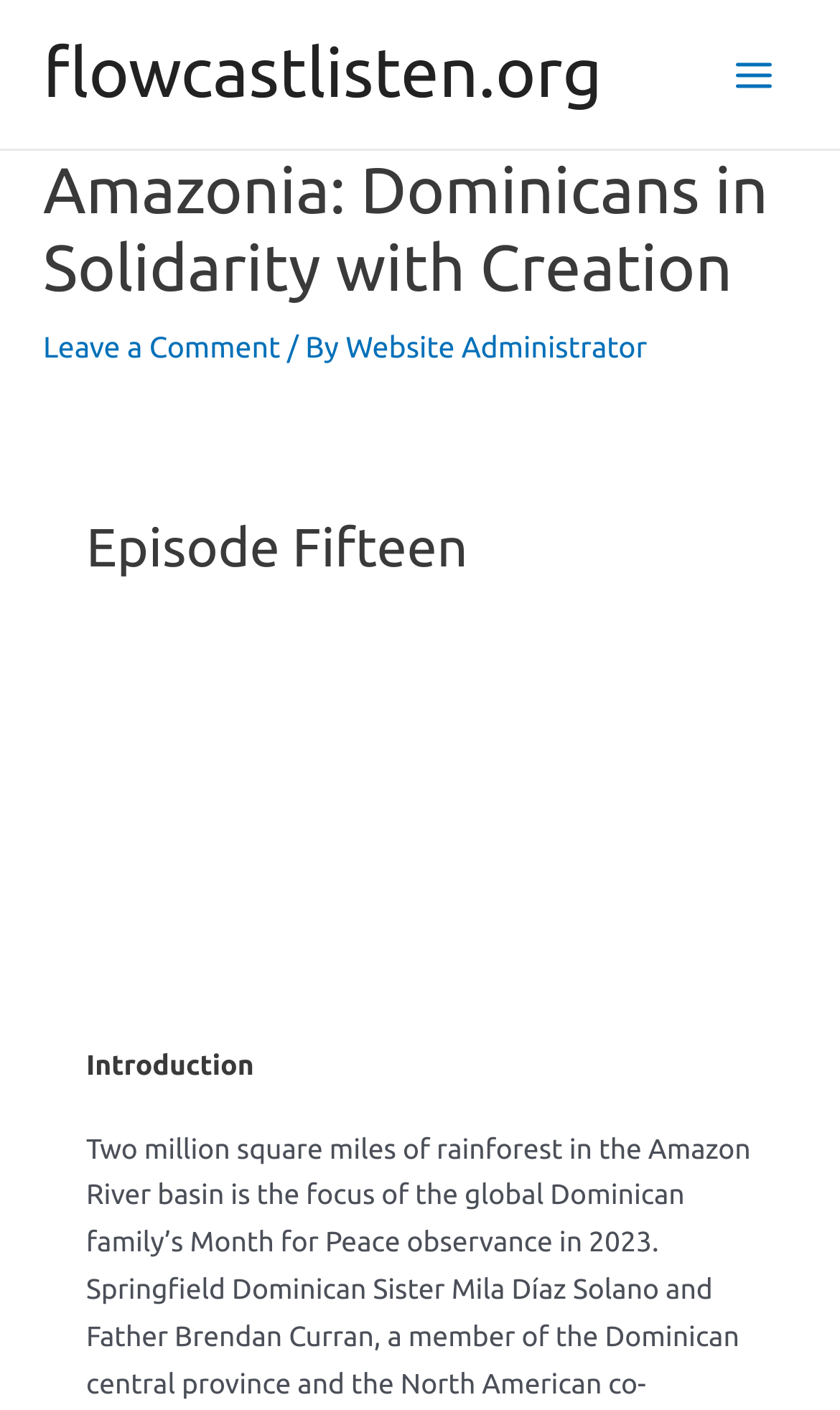Identify the bounding box coordinates for the UI element described as follows: "Leave a Comment". Ensure the coordinates are four float numbers between 0 and 1, formatted as [left, top, right, bottom].

[0.051, 0.234, 0.334, 0.258]